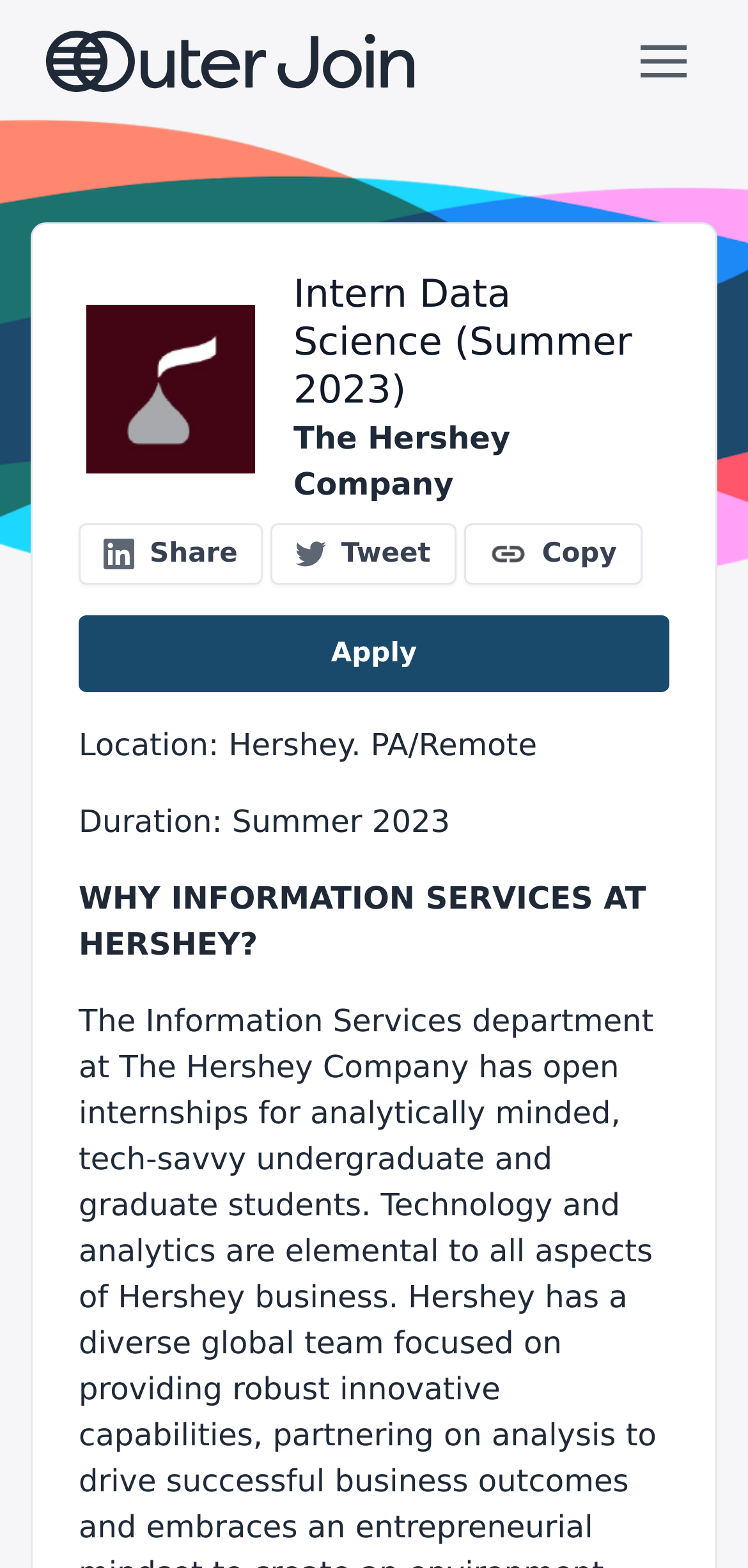Locate the UI element described by Logos/outerjoin logo full in the provided webpage screenshot. Return the bounding box coordinates in the format (top-left x, top-left y, bottom-right x, bottom-right y), ensuring all values are between 0 and 1.

[0.062, 0.02, 0.554, 0.059]